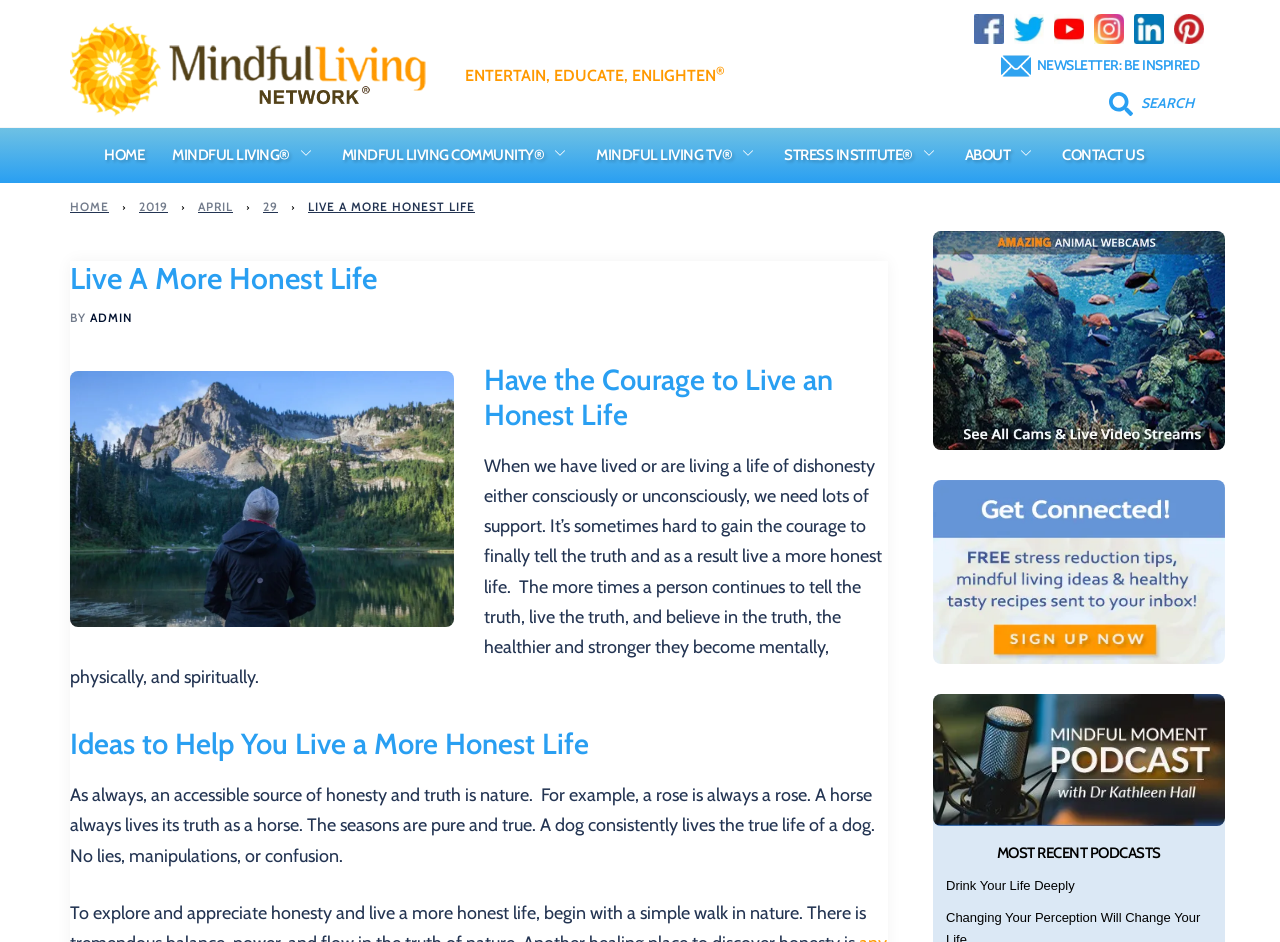Pinpoint the bounding box coordinates of the area that must be clicked to complete this instruction: "Check the Most Recent Podcasts".

[0.729, 0.896, 0.957, 0.915]